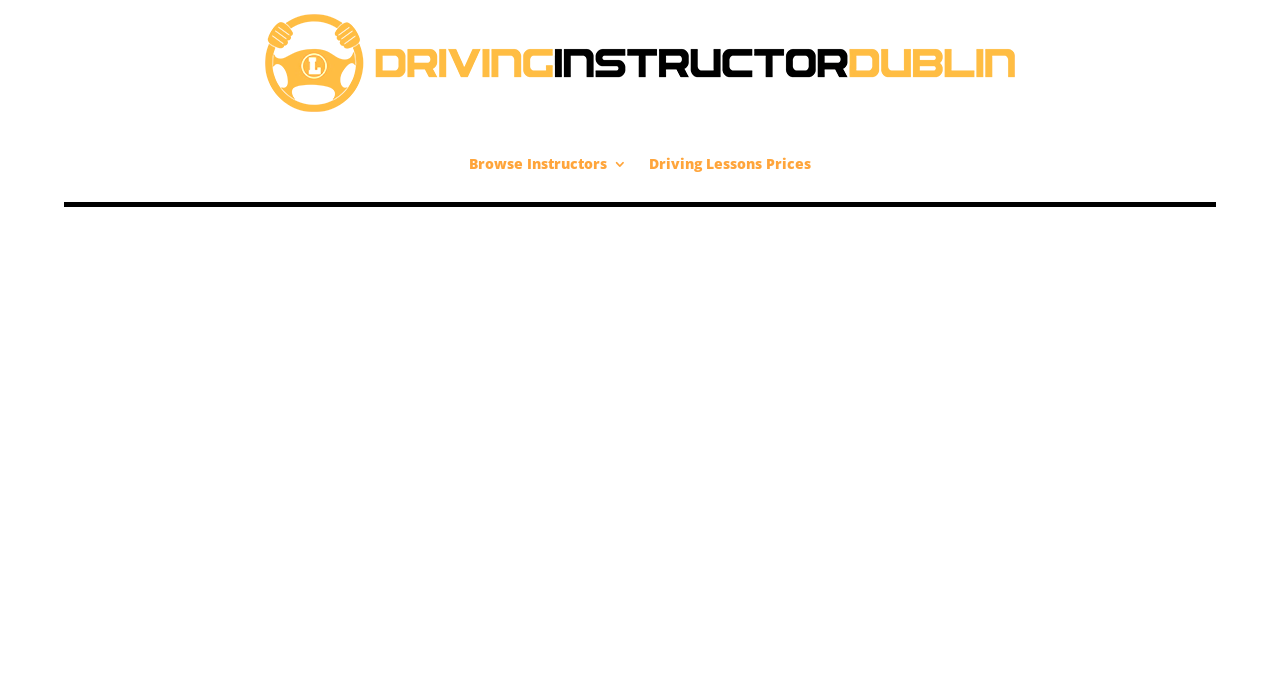Utilize the information from the image to answer the question in detail:
What is the minimum age requirement for certain fuelled vehicles?

The minimum age requirement for certain fuelled vehicles can be found in the StaticText element that describes the training offered, which is 'The age requirement is 17 years, with a requirement of holding Category B for at least 2 years for specific fuelled vehicles.'